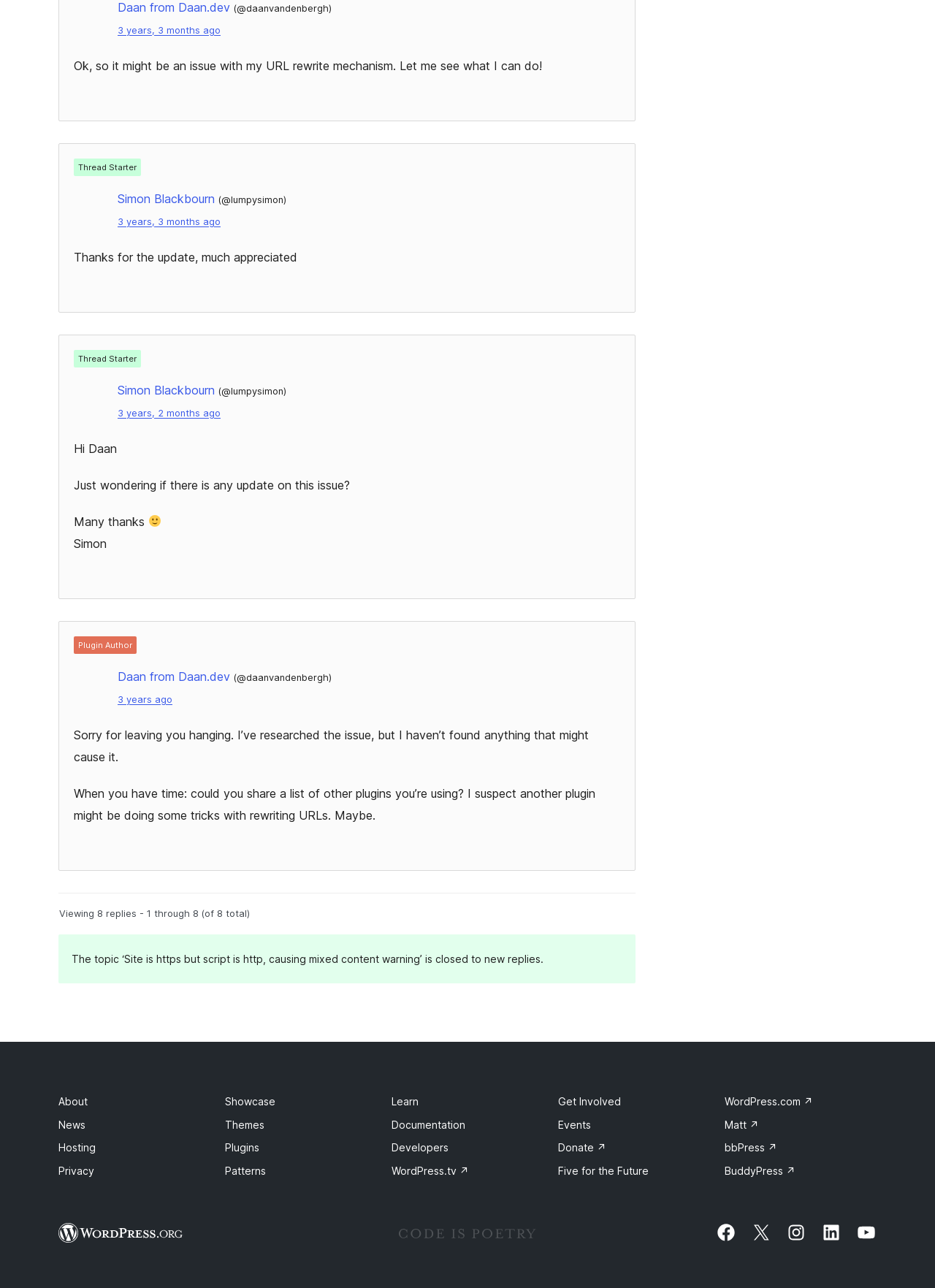Please identify the bounding box coordinates of the element that needs to be clicked to execute the following command: "Check the reply from Daan from Daan.dev". Provide the bounding box using four float numbers between 0 and 1, formatted as [left, top, right, bottom].

[0.126, 0.519, 0.246, 0.531]